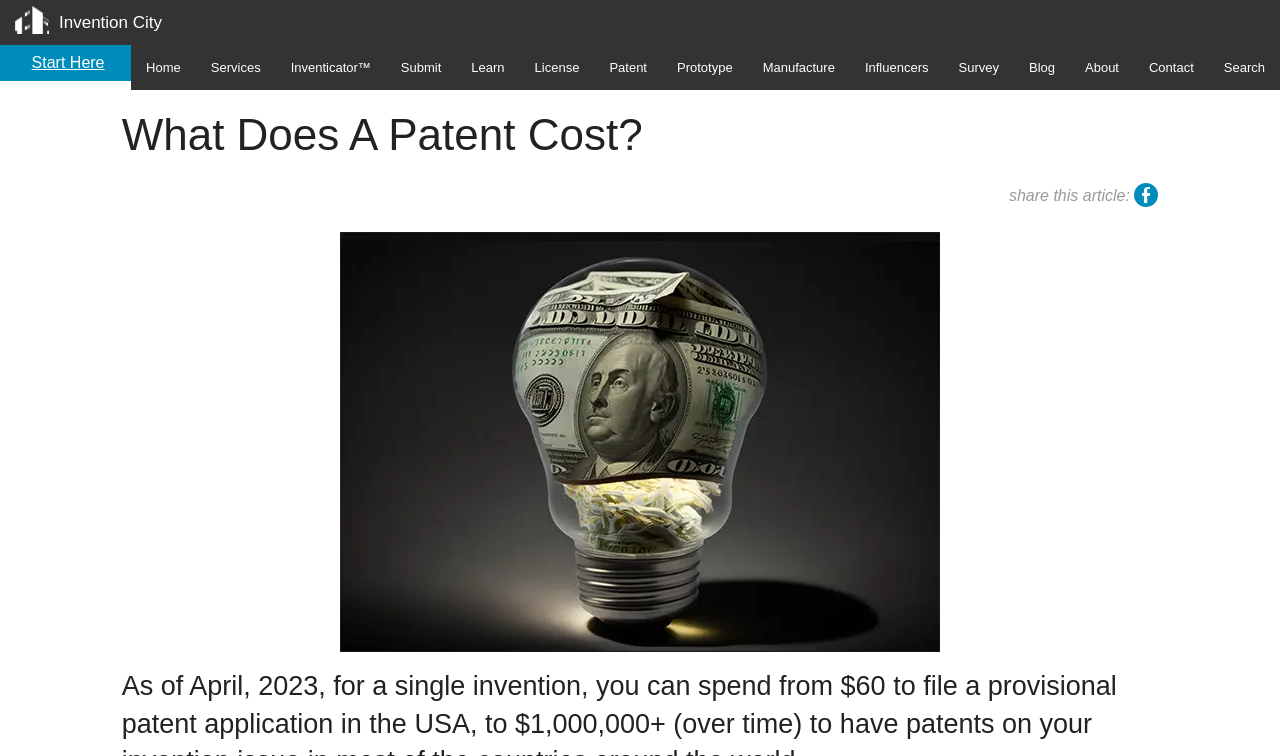Pinpoint the bounding box coordinates of the clickable element to carry out the following instruction: "search for something."

[0.944, 0.06, 1.0, 0.119]